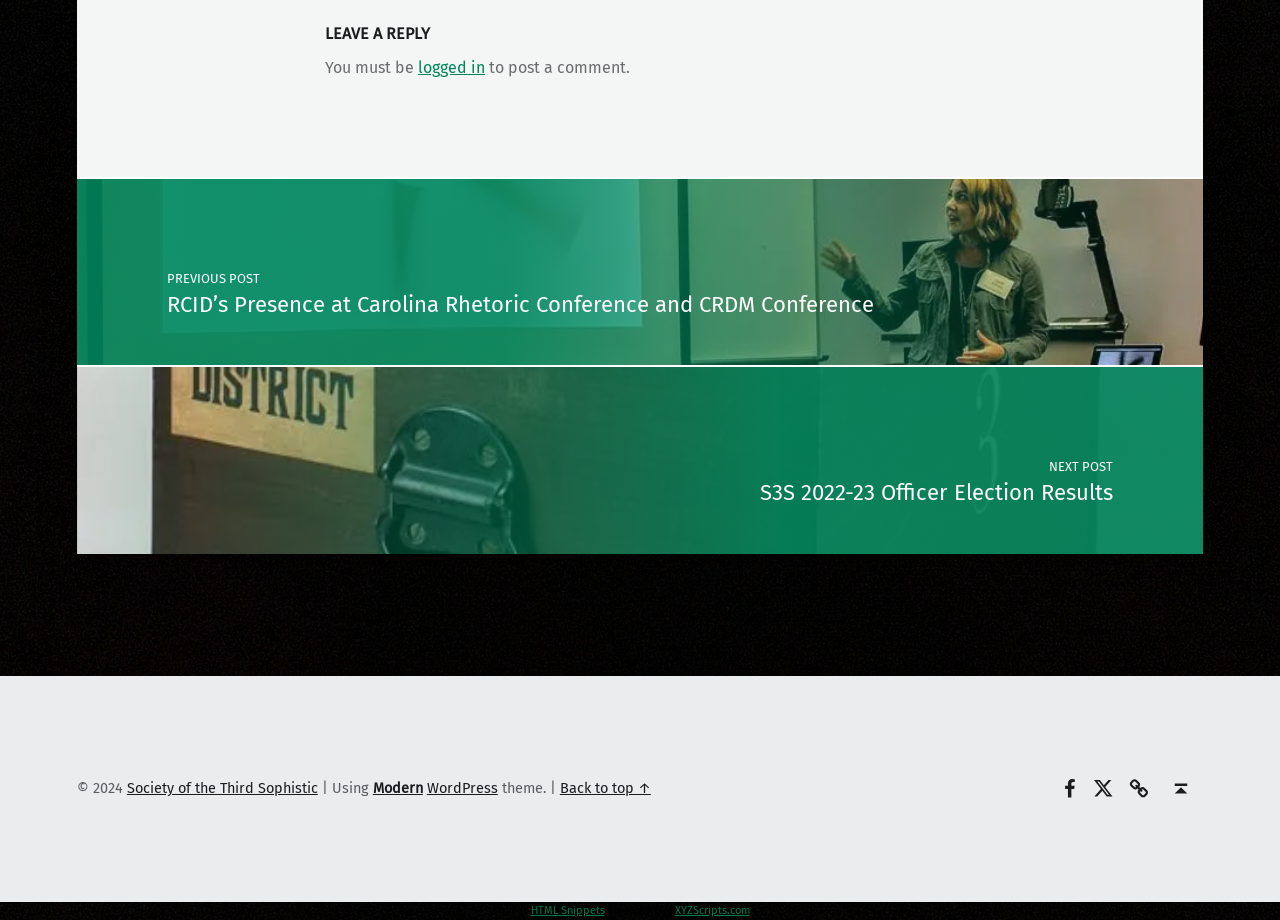Please specify the bounding box coordinates of the clickable region necessary for completing the following instruction: "Check out the HTML Snippets page". The coordinates must consist of four float numbers between 0 and 1, i.e., [left, top, right, bottom].

[0.414, 0.983, 0.472, 0.997]